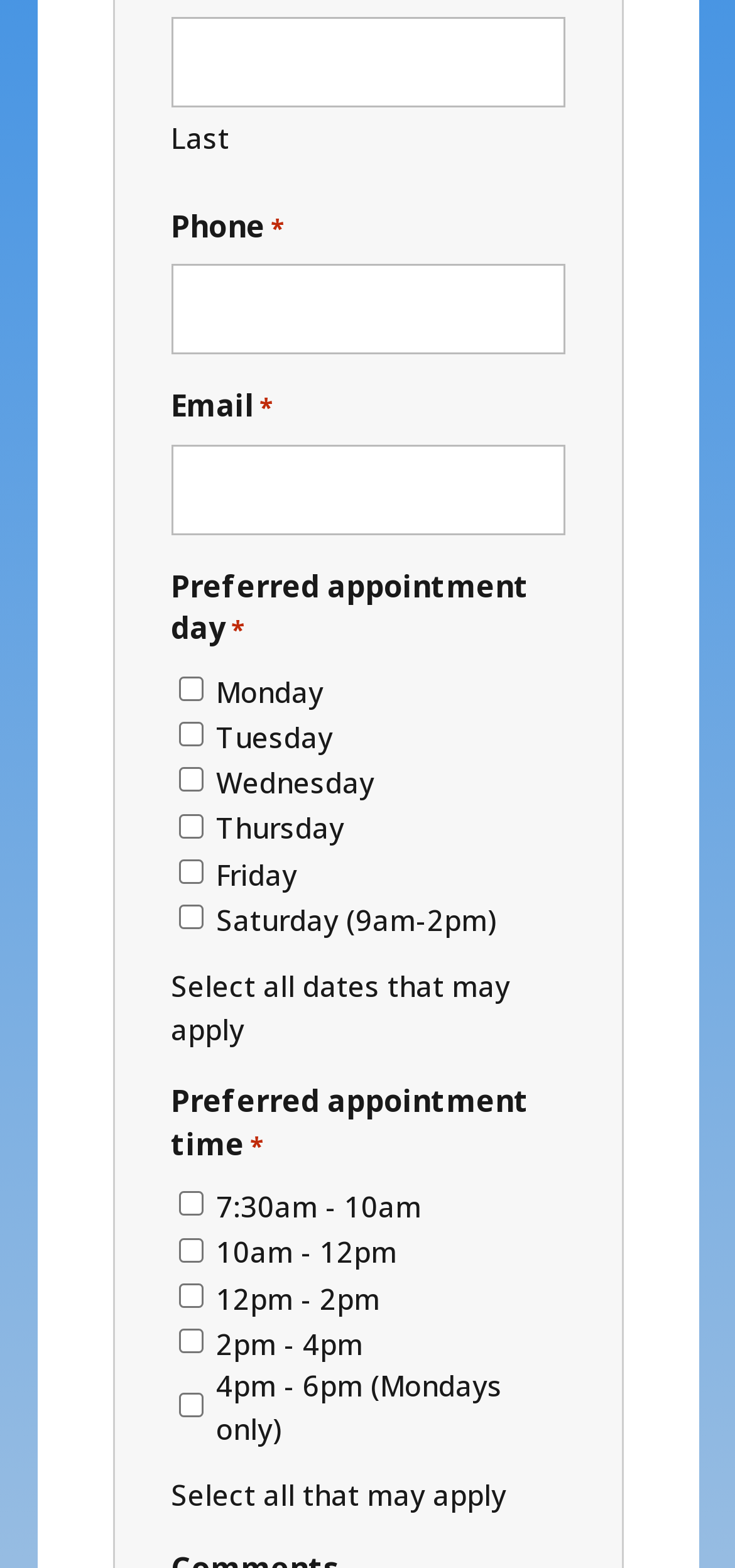Answer the question in a single word or phrase:
How many groups are there on the webpage?

3